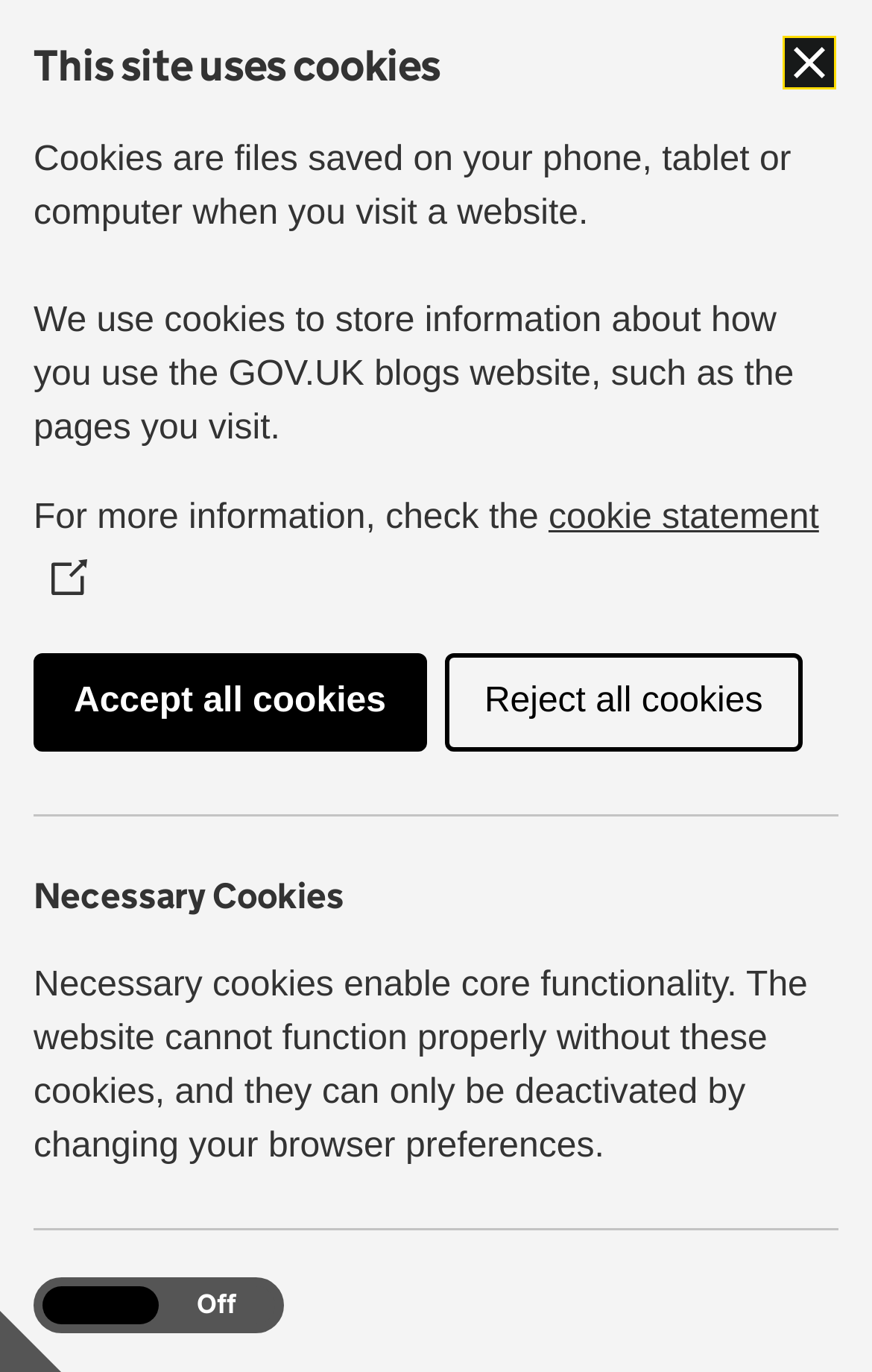Determine the bounding box coordinates (top-left x, top-left y, bottom-right x, bottom-right y) of the UI element described in the following text: name="s" placeholder="Search blog"

[0.038, 0.377, 0.911, 0.442]